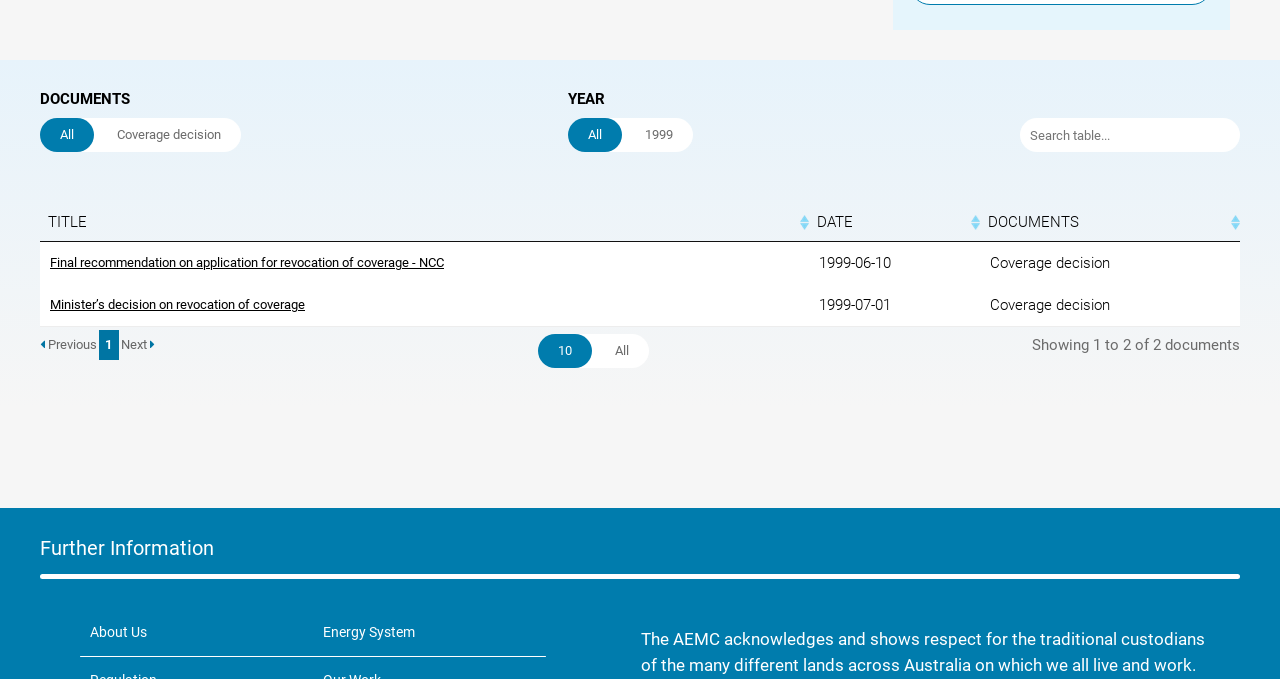What is the link text of the first column header?
Craft a detailed and extensive response to the question.

The table on the webpage has three column headers. The first column header's link text is 'TITLE', which can be found by examining the table's structure.